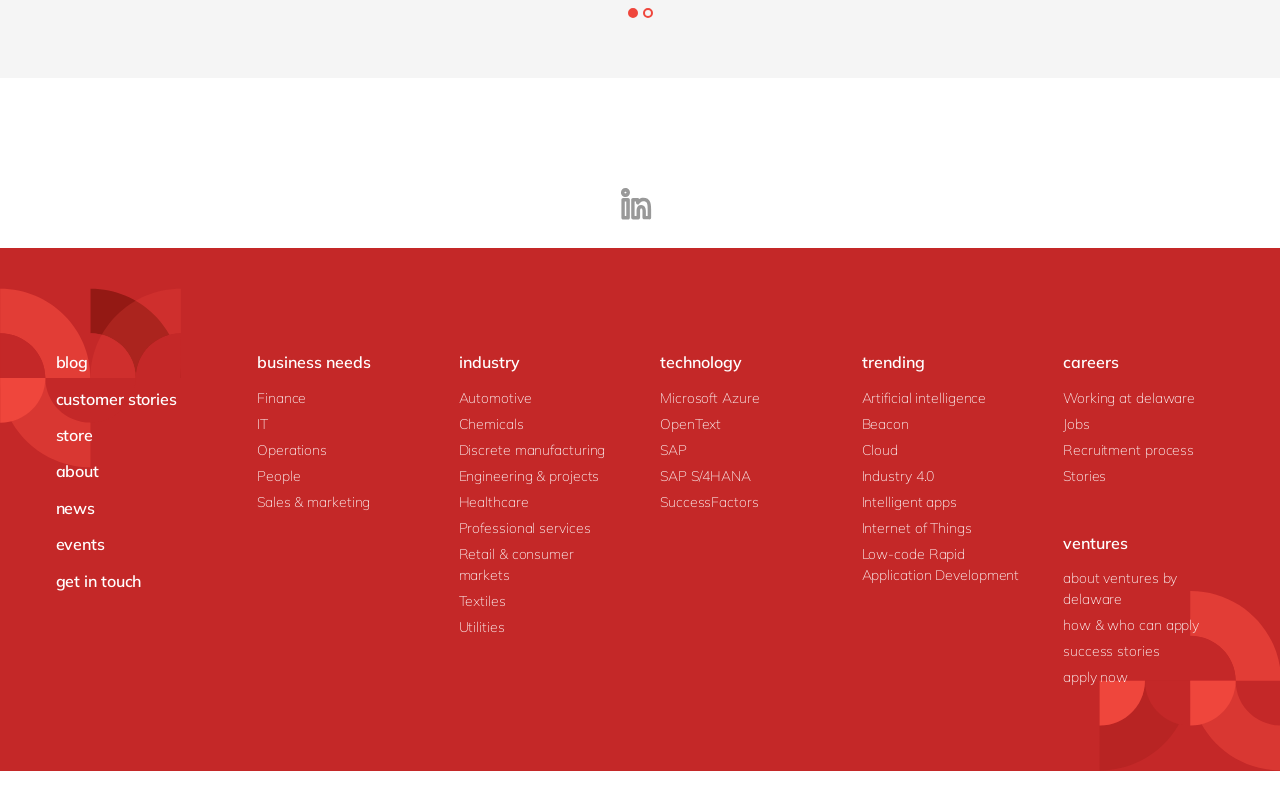Provide the bounding box coordinates for the area that should be clicked to complete the instruction: "Expand the business needs dropdown".

[0.201, 0.444, 0.327, 0.478]